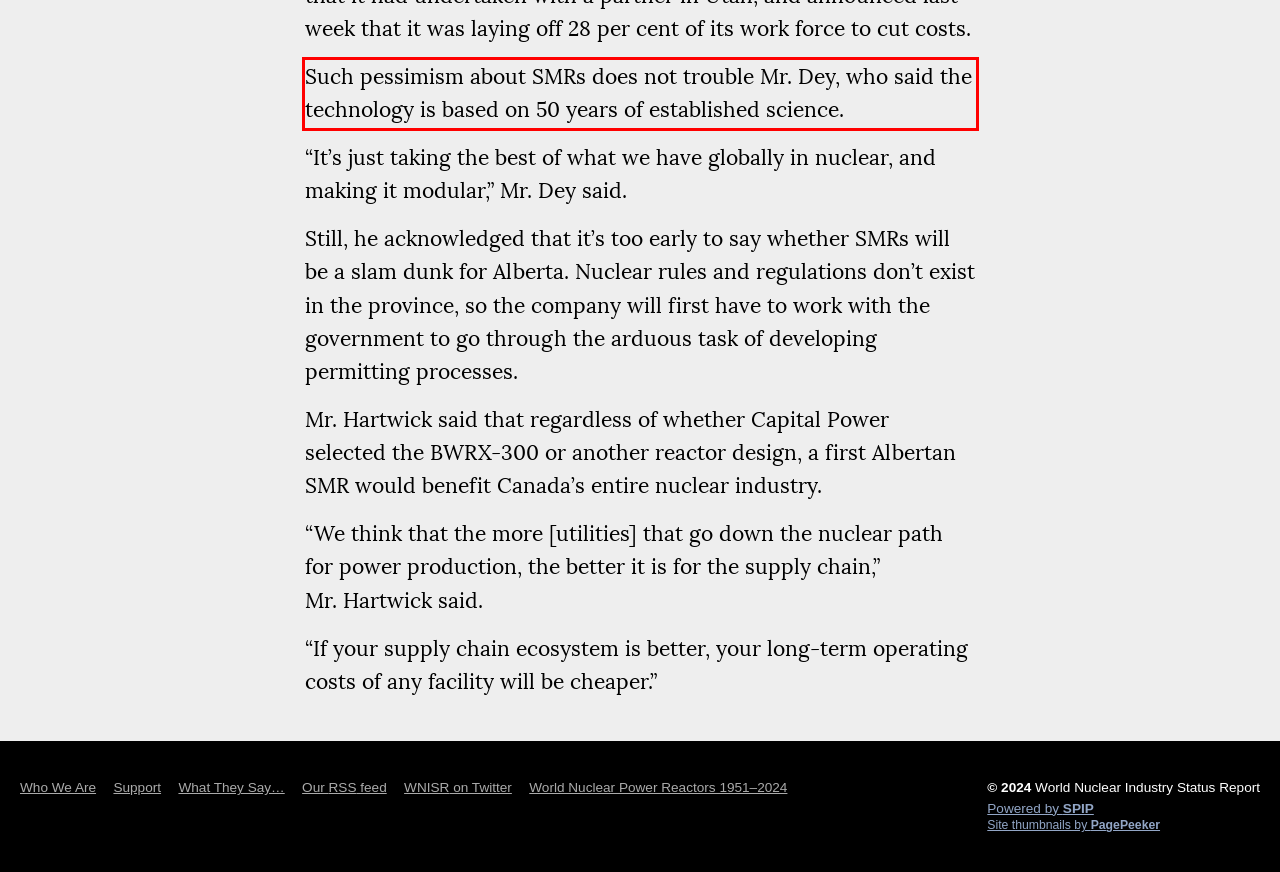You are presented with a webpage screenshot featuring a red bounding box. Perform OCR on the text inside the red bounding box and extract the content.

Such pessimism about SMRs does not trouble Mr. Dey, who said the technology is based on 50 years of established science.